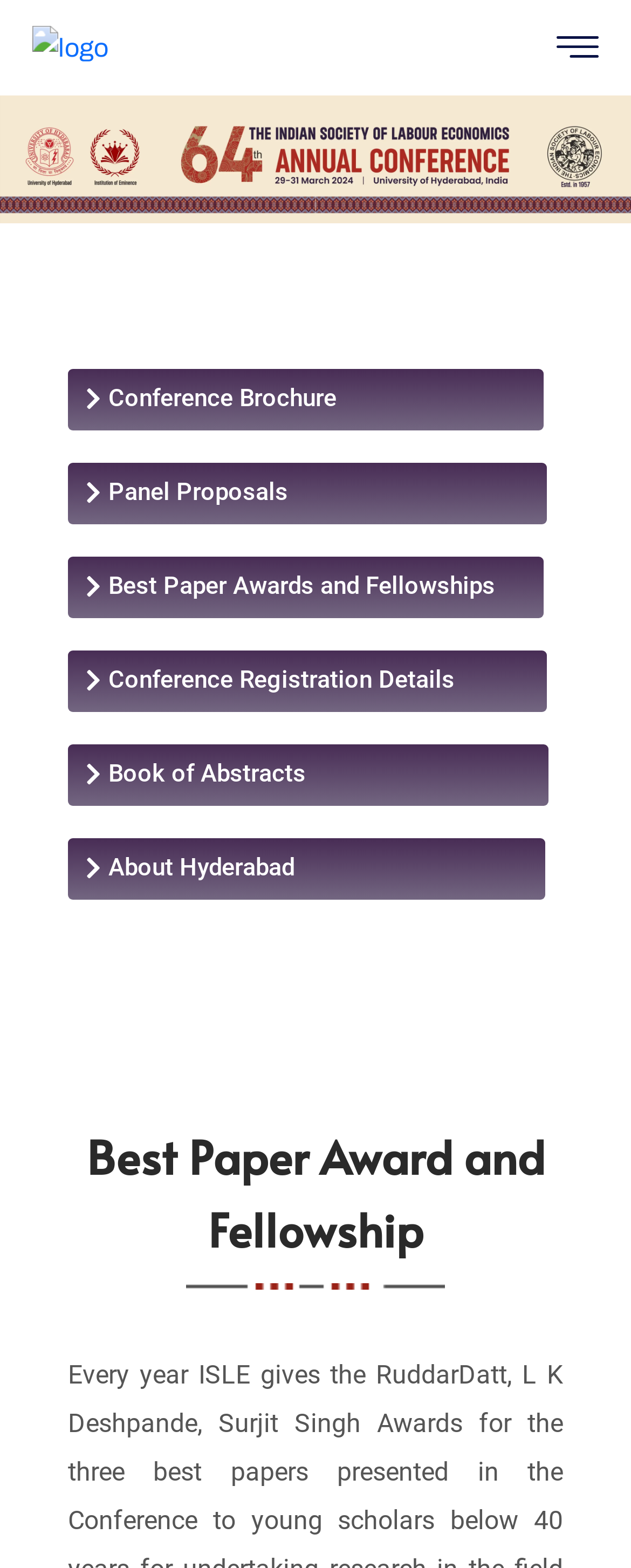Identify the bounding box of the UI element that matches this description: "Best Paper Awards and Fellowships".

[0.108, 0.355, 0.862, 0.394]